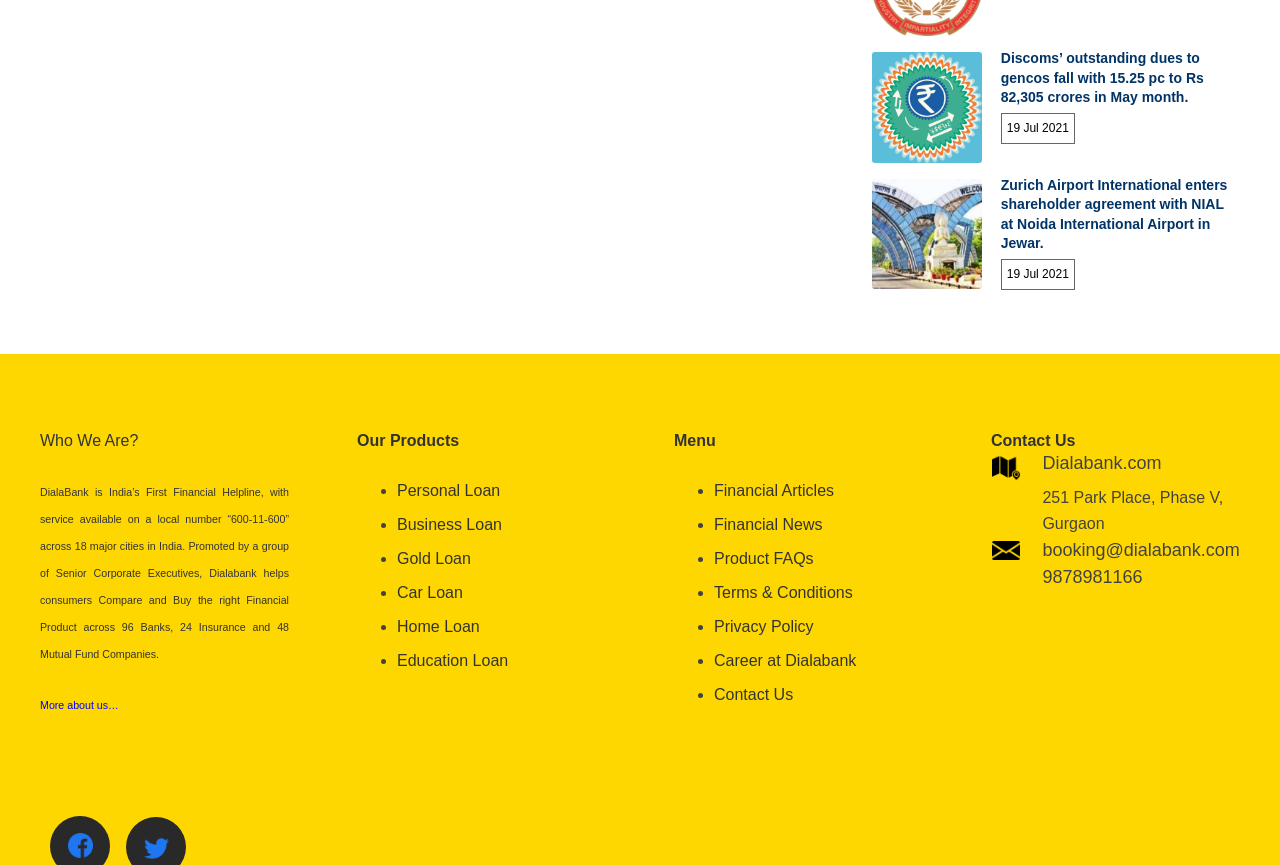Using the provided description: "Personal Loan", find the bounding box coordinates of the corresponding UI element. The output should be four float numbers between 0 and 1, in the format [left, top, right, bottom].

[0.31, 0.557, 0.391, 0.577]